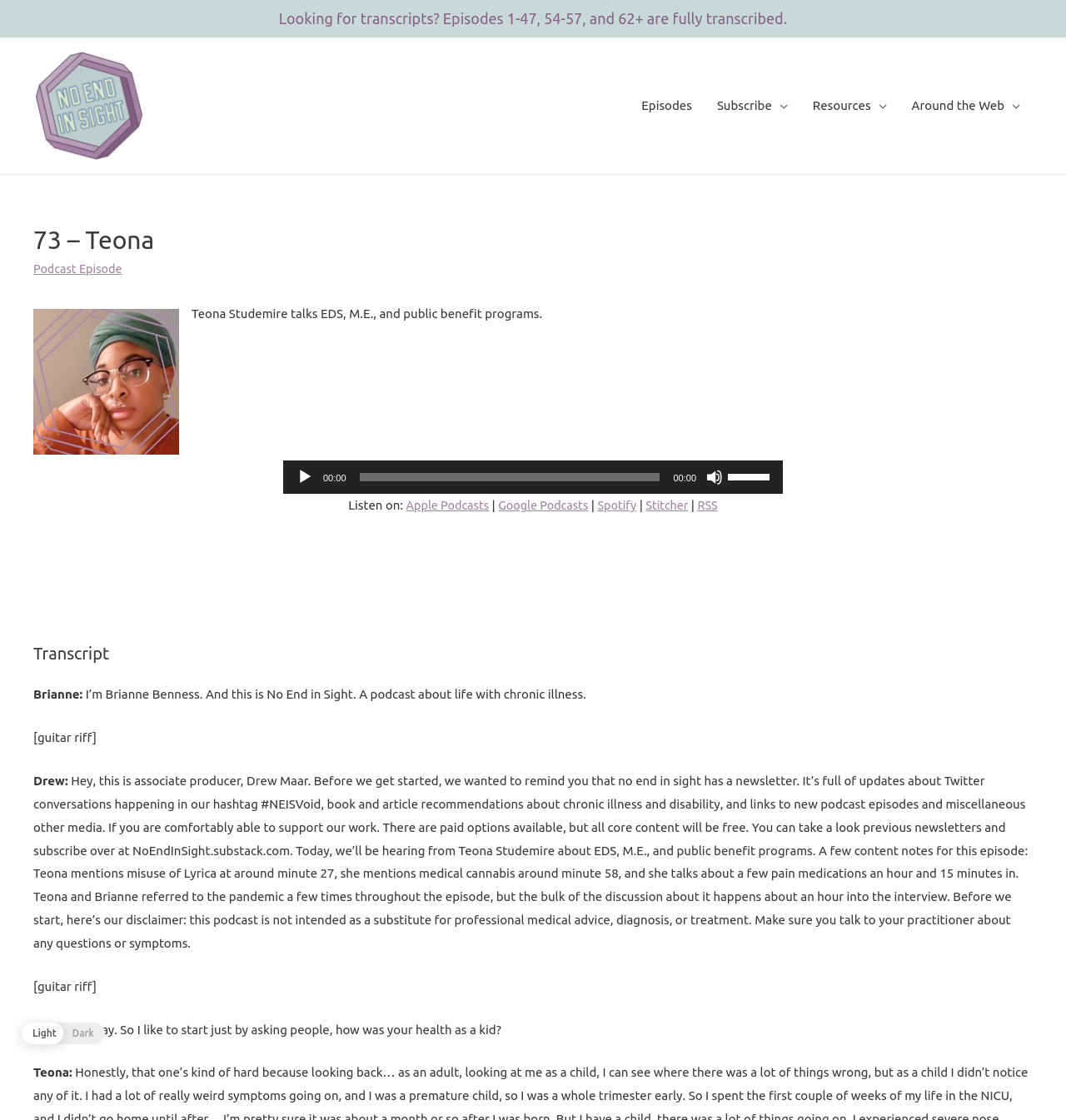Can you extract the primary headline text from the webpage?

73 – Teona